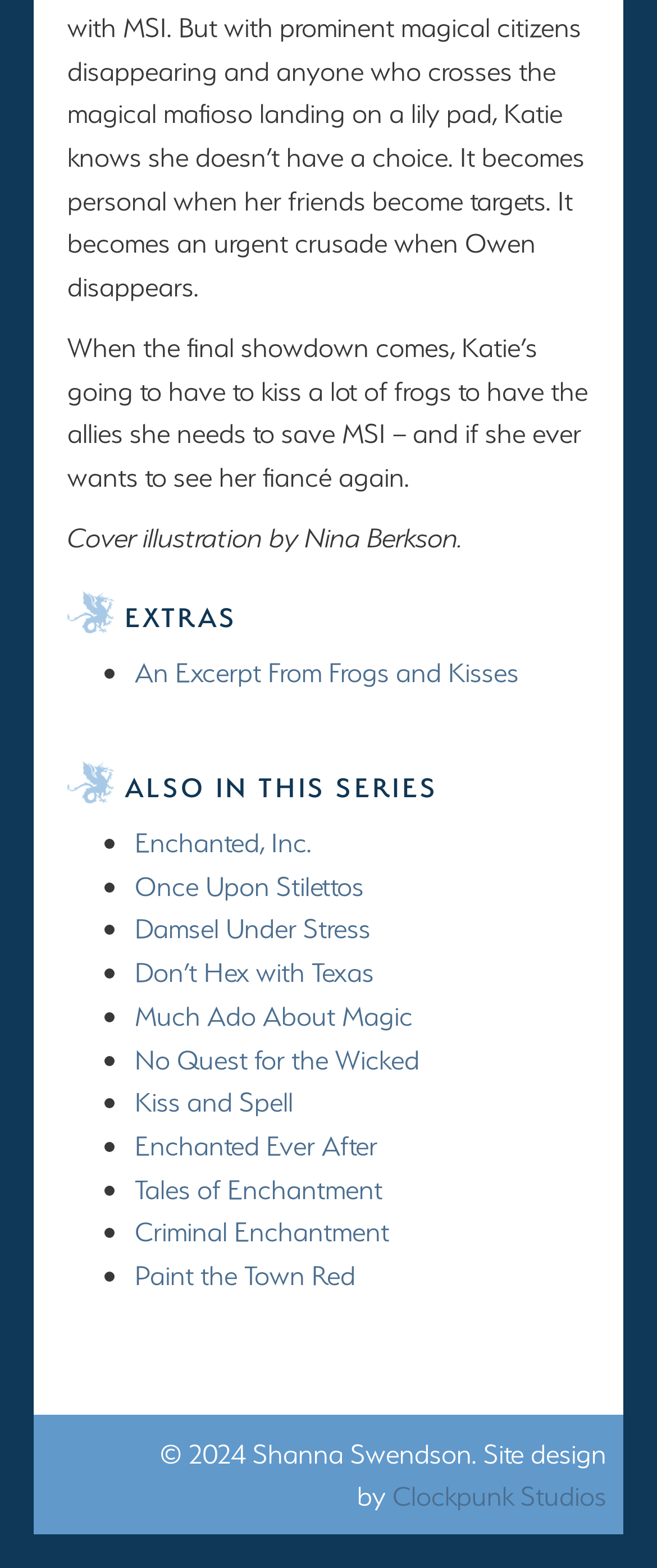Given the description of the UI element: "No Quest for the Wicked", predict the bounding box coordinates in the form of [left, top, right, bottom], with each value being a float between 0 and 1.

[0.205, 0.663, 0.638, 0.686]